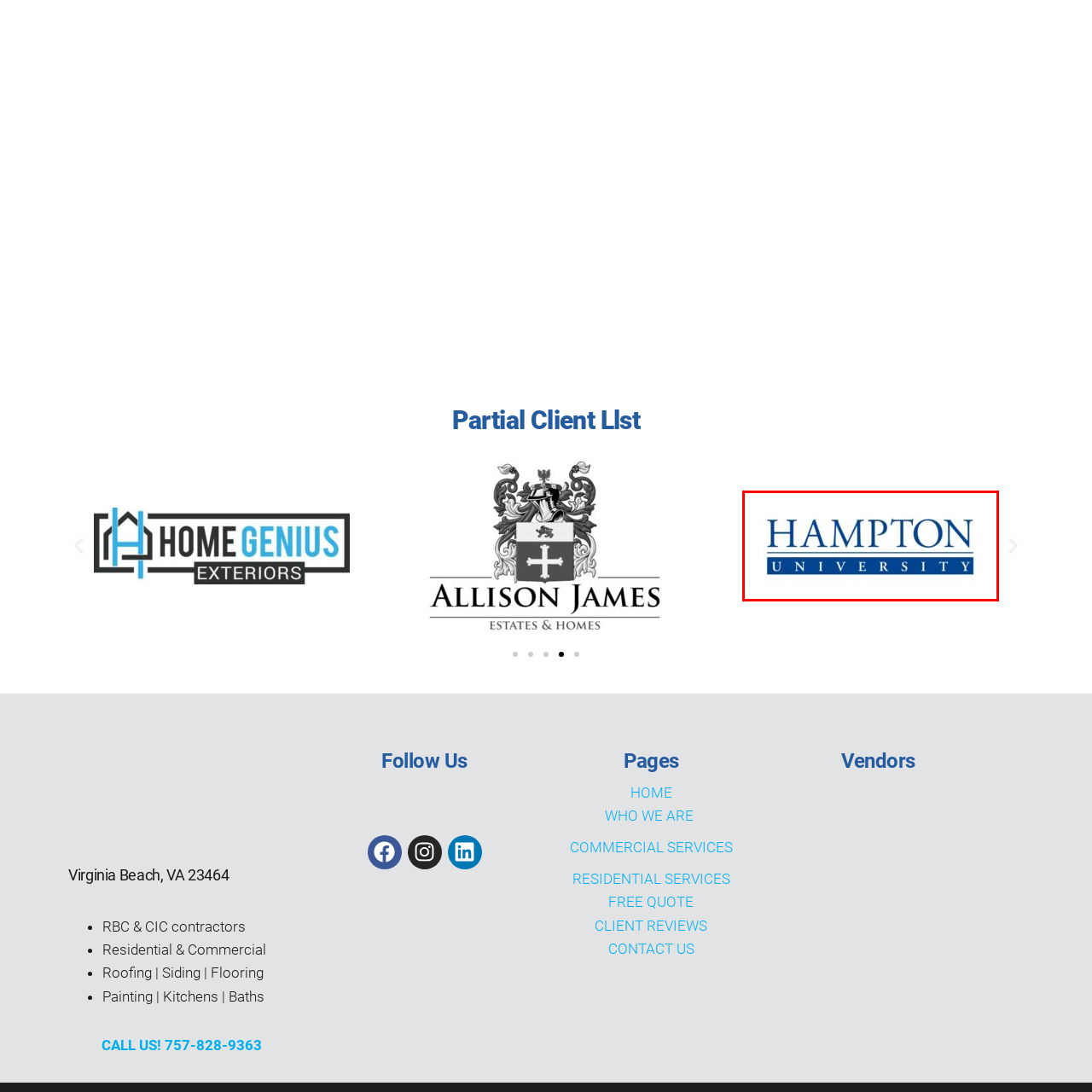Provide a comprehensive description of the image located within the red boundary.

The image features the logo of Hampton University, prominently presented in a professional blue font on a white background. The logo includes the name "HAMPTON" displayed in bold uppercase letters, followed by "UNIVERSITY" in a slightly smaller size and the same font style. This visually striking design represents the prestigious institution located in Hampton, Virginia, known for its rich history and commitment to academic excellence. The logo embodies the university's spirit and educational values, serving as an emblem of pride for its students, alumni, and the surrounding community.